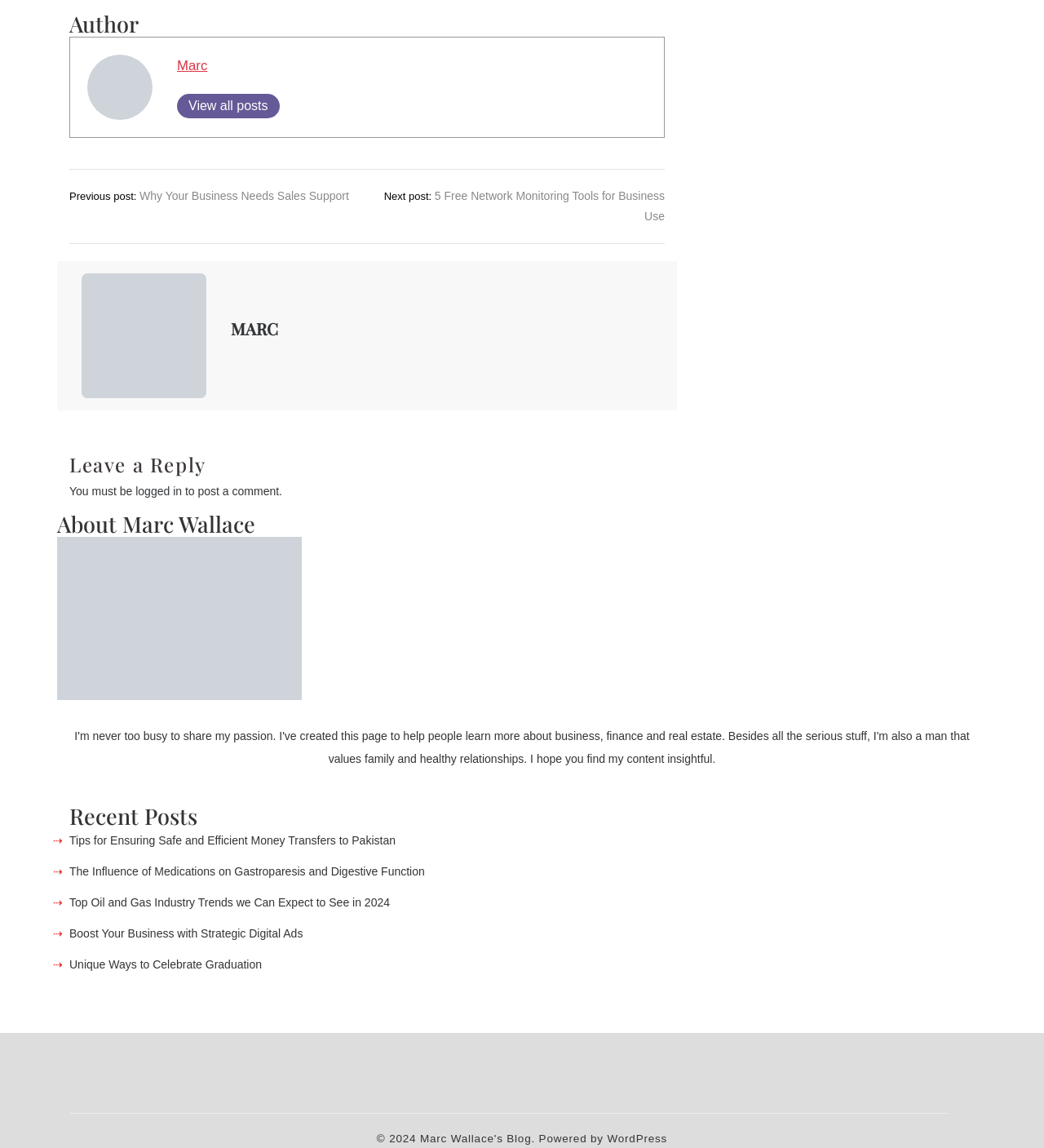Extract the bounding box coordinates of the UI element described by: "Robert Zaller". The coordinates should include four float numbers ranging from 0 to 1, e.g., [left, top, right, bottom].

None